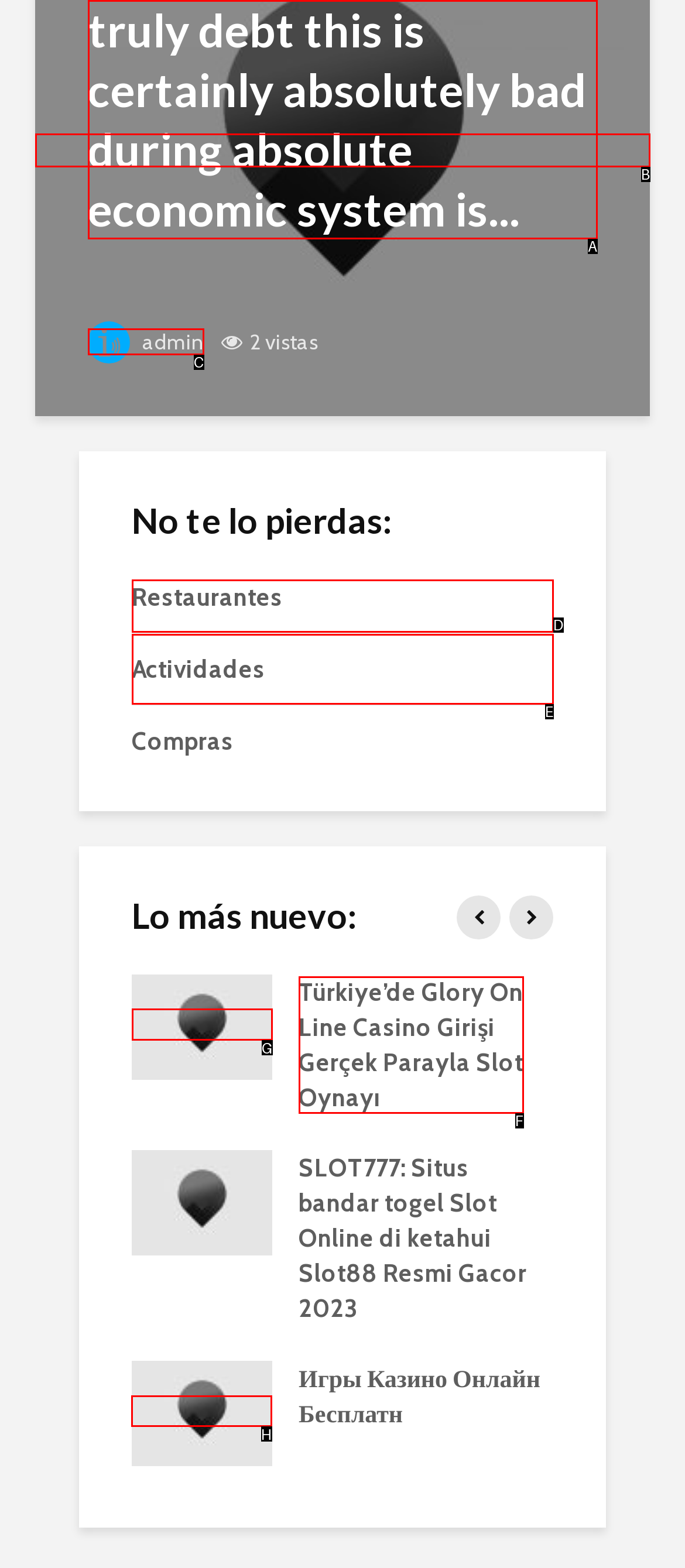Identify the correct HTML element to click to accomplish this task: Explore the online casino games
Respond with the letter corresponding to the correct choice.

H